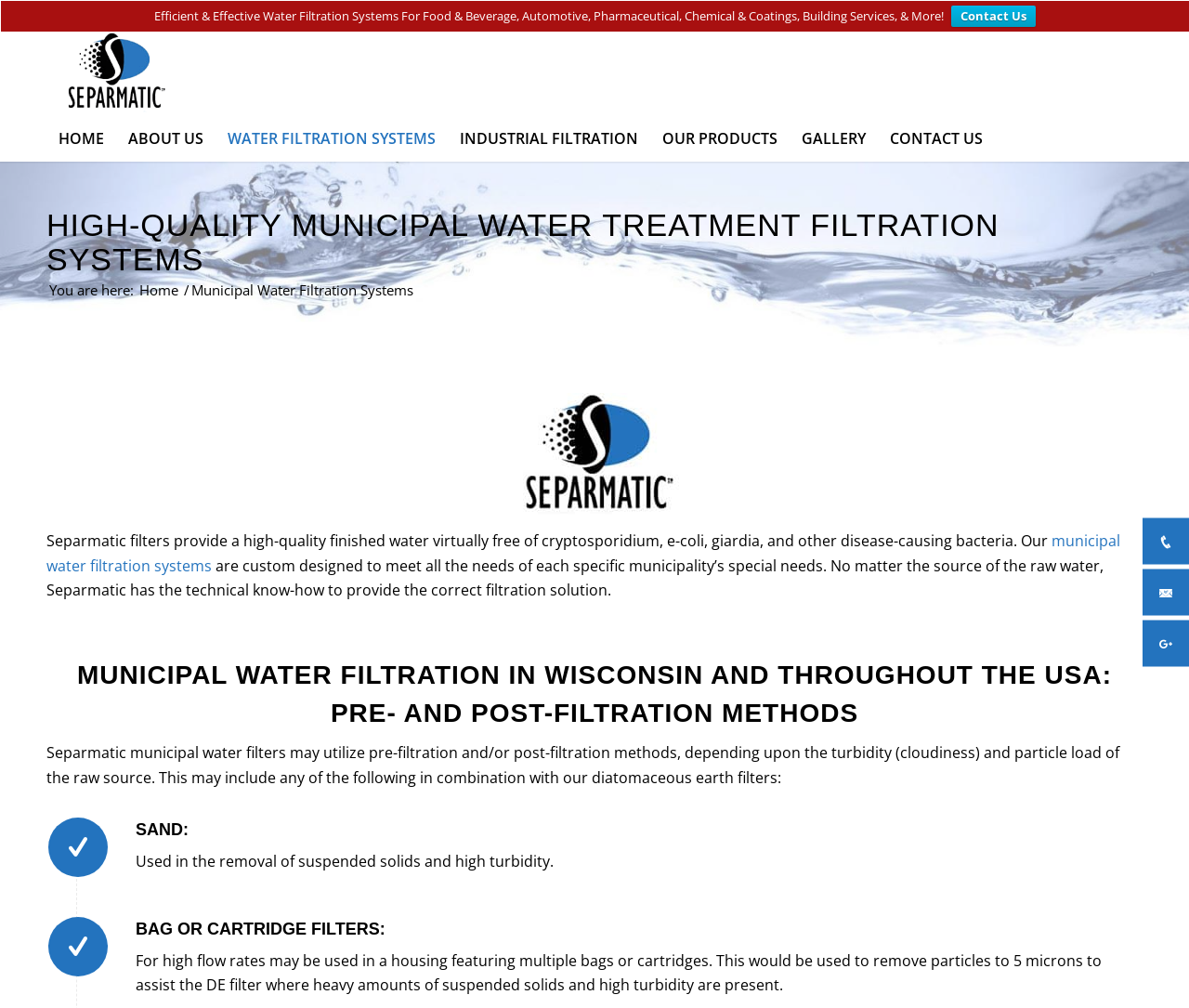Provide a comprehensive caption for the webpage.

The webpage is about Separmatic's municipal water filtration systems. At the top, there is a logo of Separmatic, accompanied by a menu with vertical orientation, containing links to different sections of the website, including "HOME", "ABOUT US", "WATER FILTRATION SYSTEMS", "INDUSTRIAL FILTRATION", "OUR PRODUCTS", "GALLERY", and "CONTACT US". 

Below the menu, there is a heading that reads "HIGH-QUALITY MUNICIPAL WATER TREATMENT FILTRATION SYSTEMS". Underneath, there is a breadcrumb navigation showing the current page's location, with links to "Home" and "Municipal Water Filtration Systems". 

On the left side, there is a section that describes Separmatic's filters, stating that they provide high-quality finished water virtually free of disease-causing bacteria. This section also mentions that their systems are custom designed to meet the specific needs of each municipality. 

Further down, there are two headings: "MUNICIPAL WATER FILTRATION IN WISCONSIN AND THROUGHOUT THE USA:" and "PRE- AND POST-FILTRATION METHODS". The latter section explains that Separmatic's municipal water filters may utilize pre-filtration and/or post-filtration methods, depending on the turbidity and particle load of the raw source. This section also lists some of the methods used, including sand and bag or cartridge filters, with brief descriptions of their purposes. 

On the right side, there are three social media links. At the very top, there is a contact information section with a phone number and a link to "Contact Us".